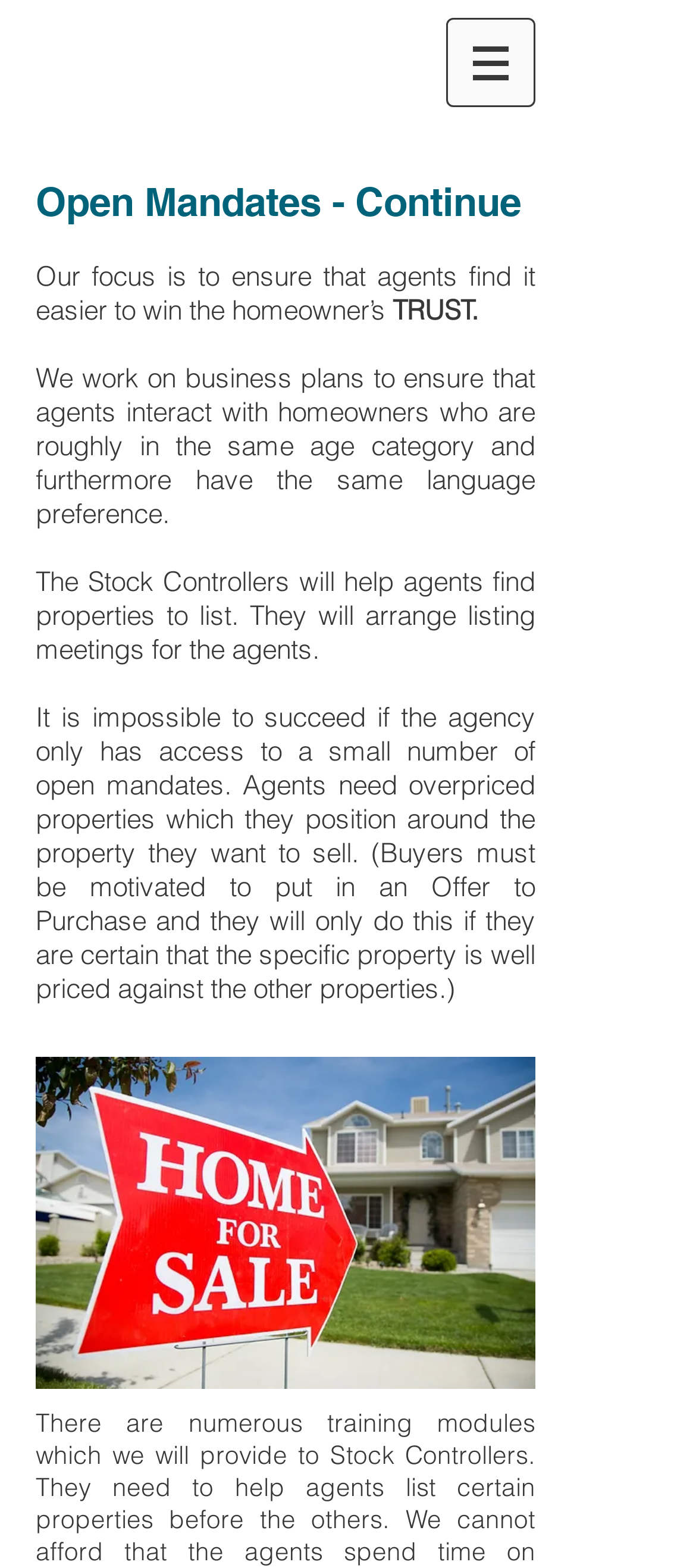What is the purpose of the Stock Controllers?
Answer the question with a single word or phrase, referring to the image.

Arrange listing meetings